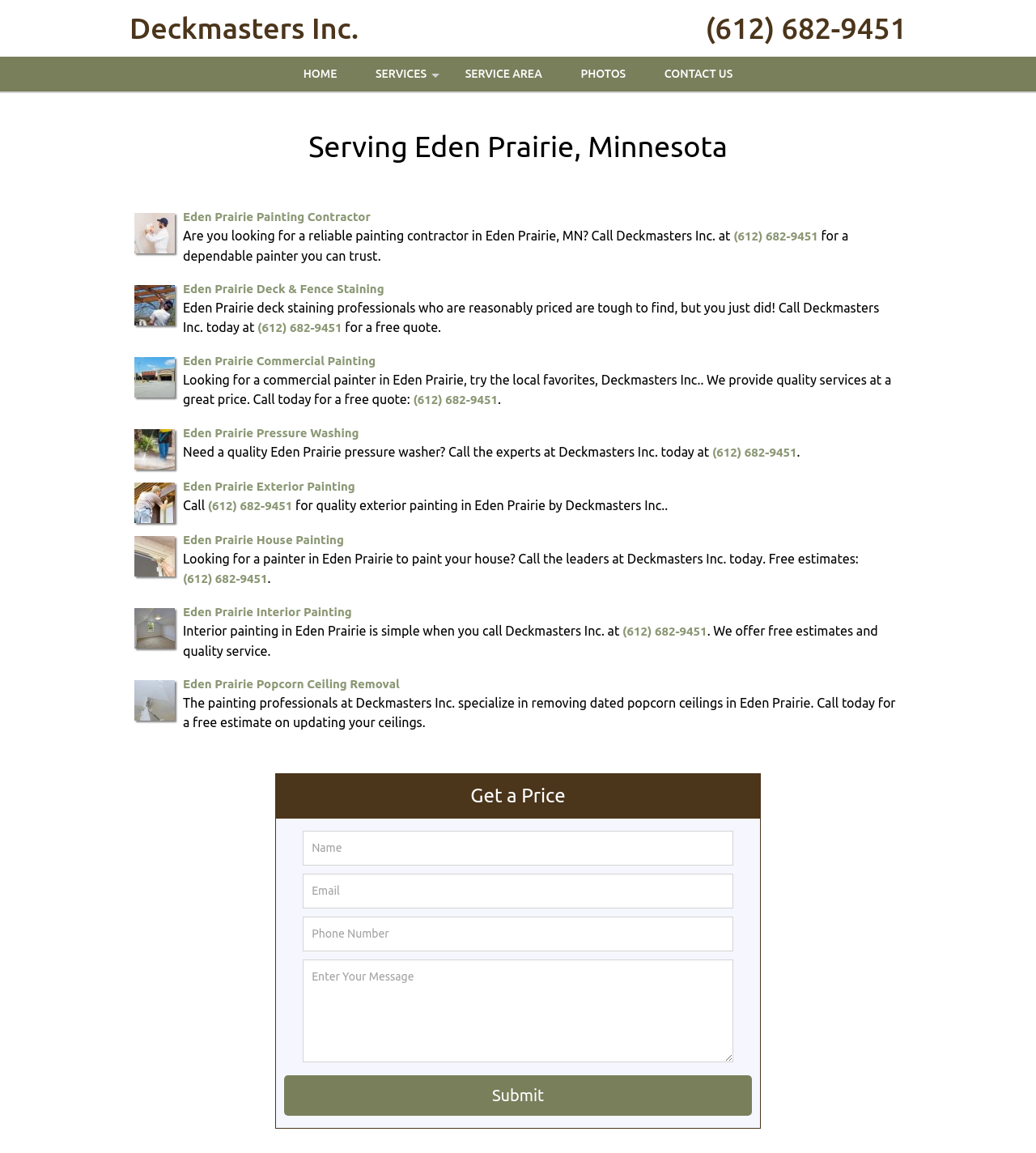Respond to the question below with a single word or phrase:
What is the phone number?

(612) 682-9451